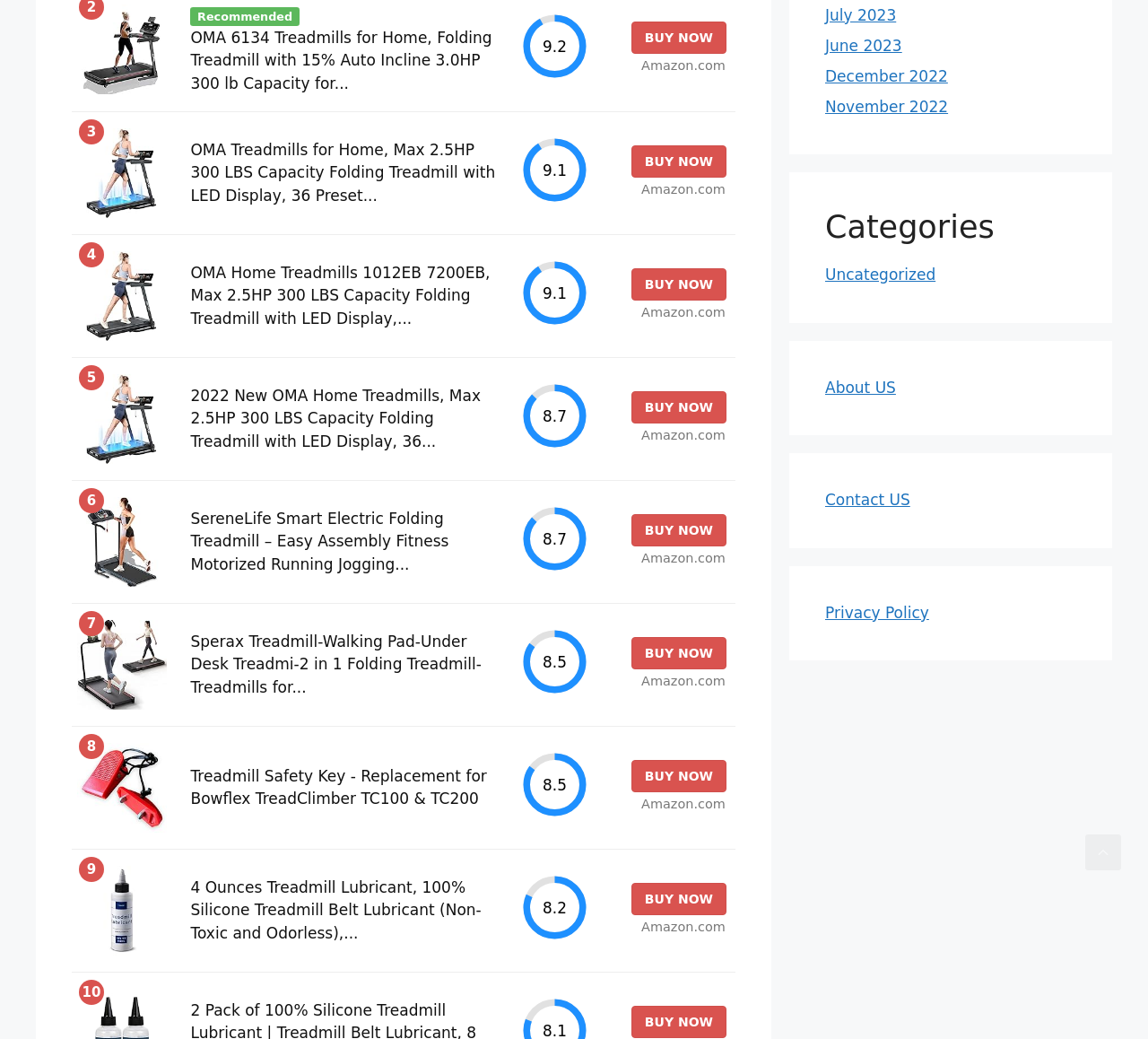How many products are listed on this webpage? Refer to the image and provide a one-word or short phrase answer.

9